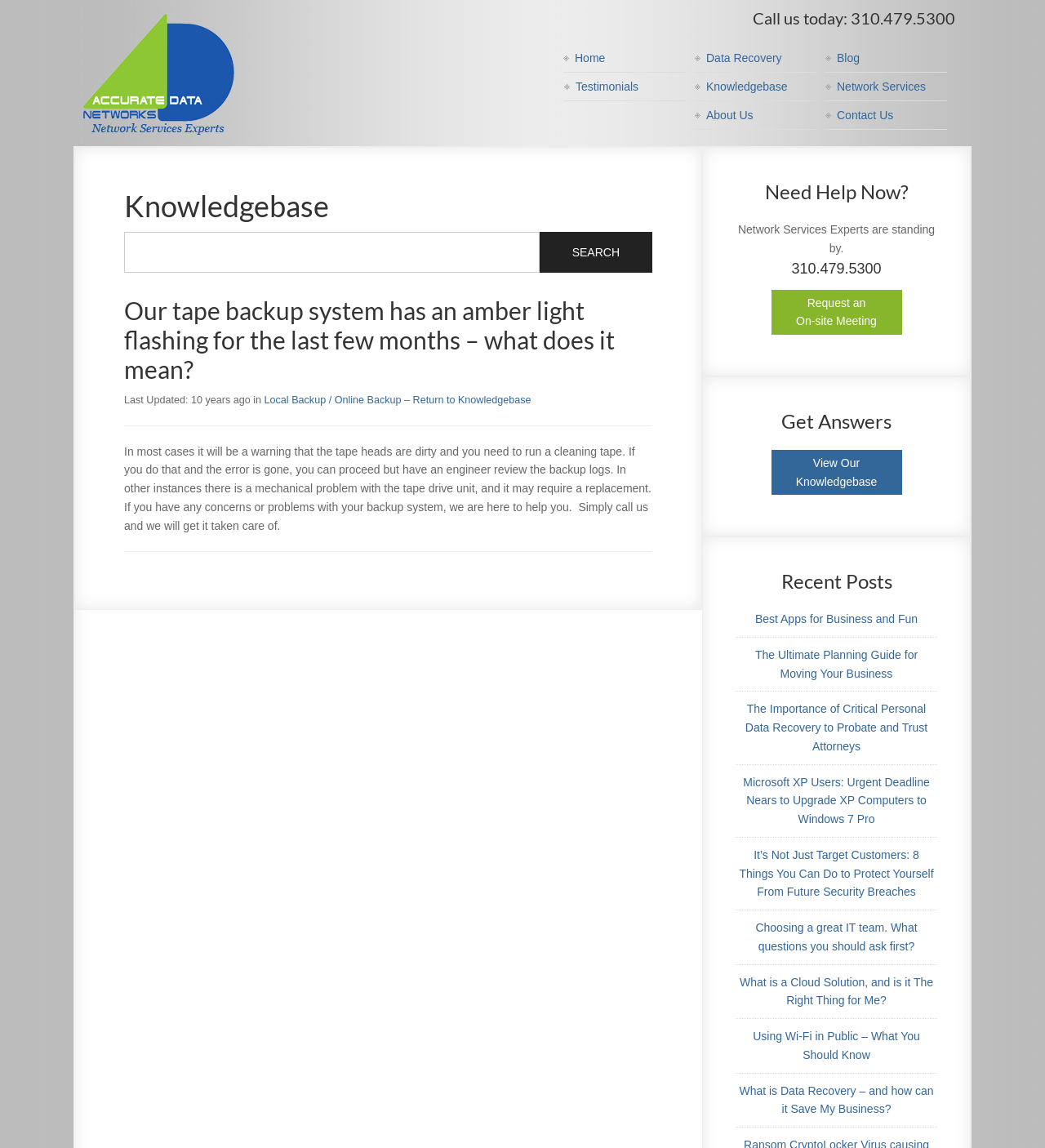Answer the question briefly using a single word or phrase: 
What is the name of the company?

Accurate Data Networks